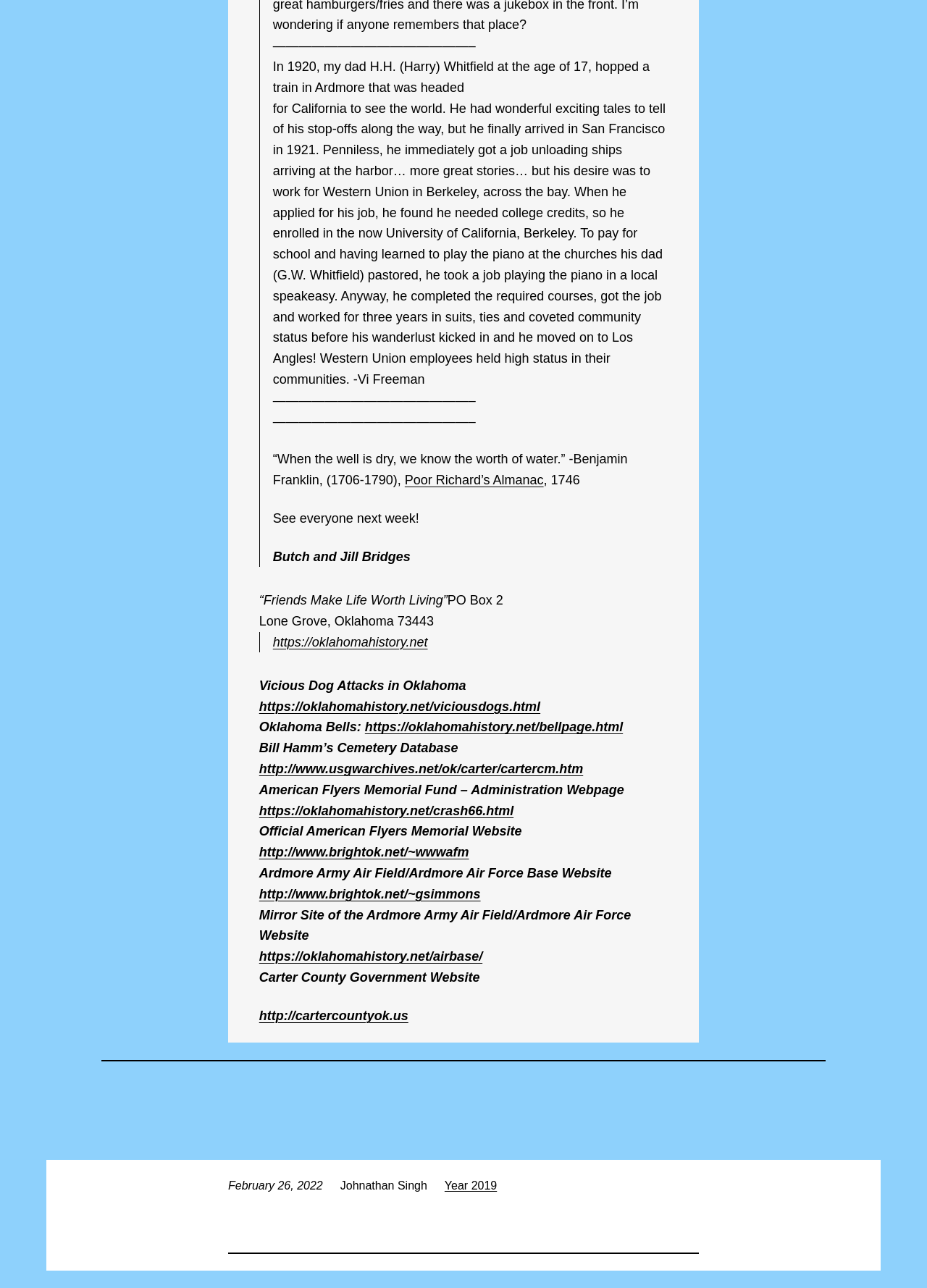What is the address mentioned on the webpage?
Based on the image, provide a one-word or brief-phrase response.

PO Box 2, Lone Grove, Oklahoma 73443